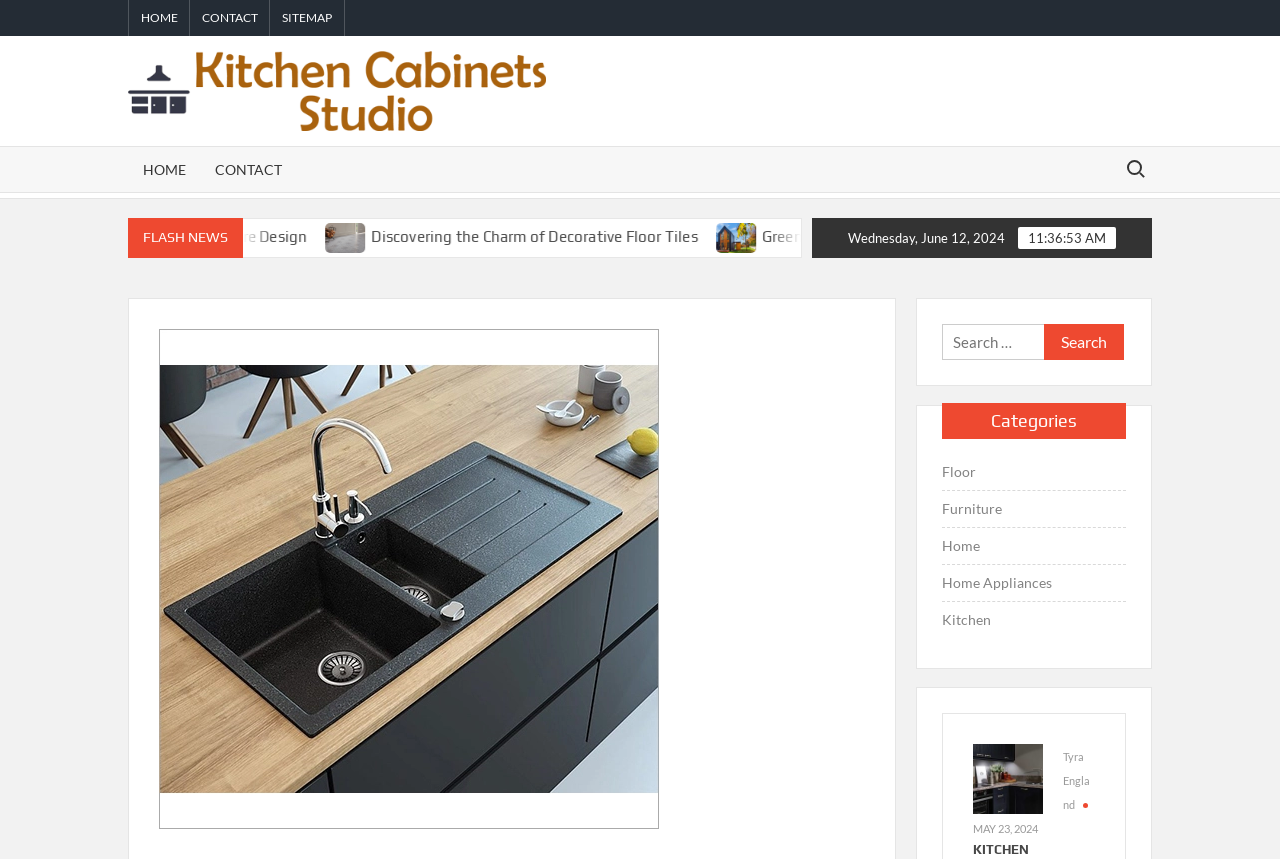What is the date displayed on the webpage?
Examine the image and give a concise answer in one word or a short phrase.

Wednesday, June 12, 2024